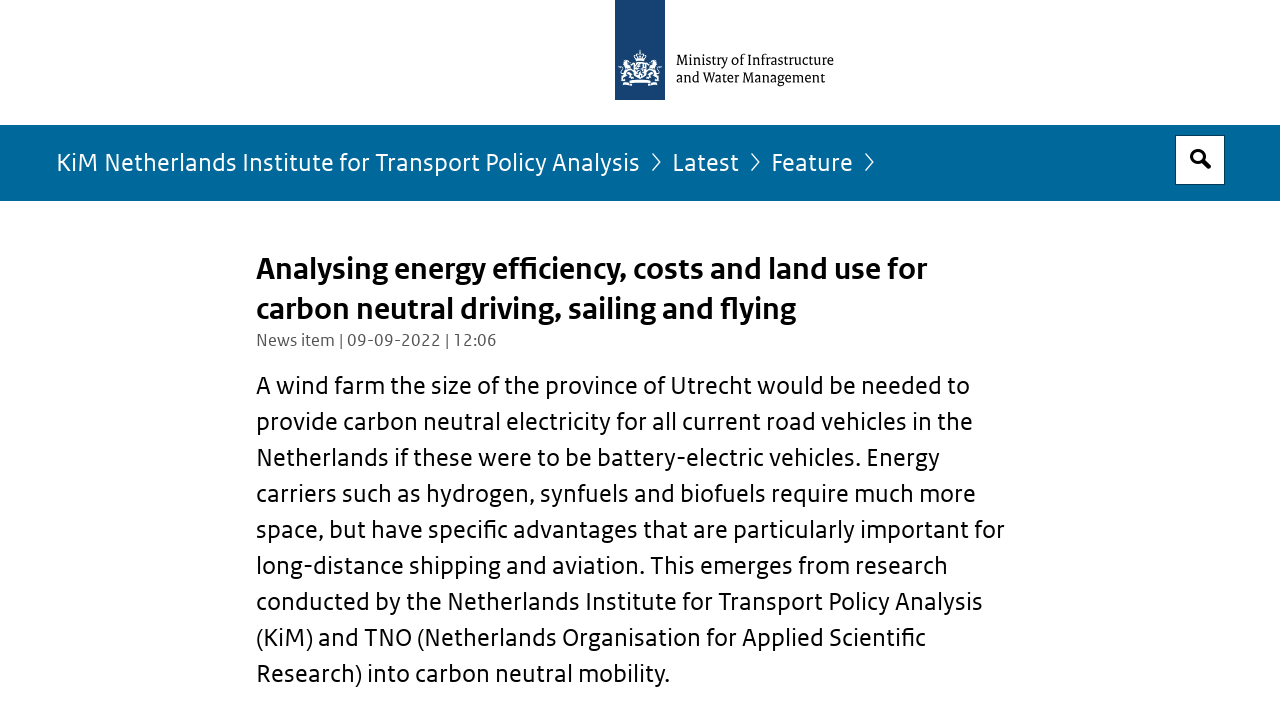What is the type of vehicles being considered for carbon neutral electricity?
Refer to the screenshot and deliver a thorough answer to the question presented.

I found the answer by reading the text content of the webpage, specifically the sentence 'A wind farm the size of the province of Utrecht would be needed to provide carbon neutral electricity for all current road vehicles in the Netherlands if these were to be battery-electric vehicles.'